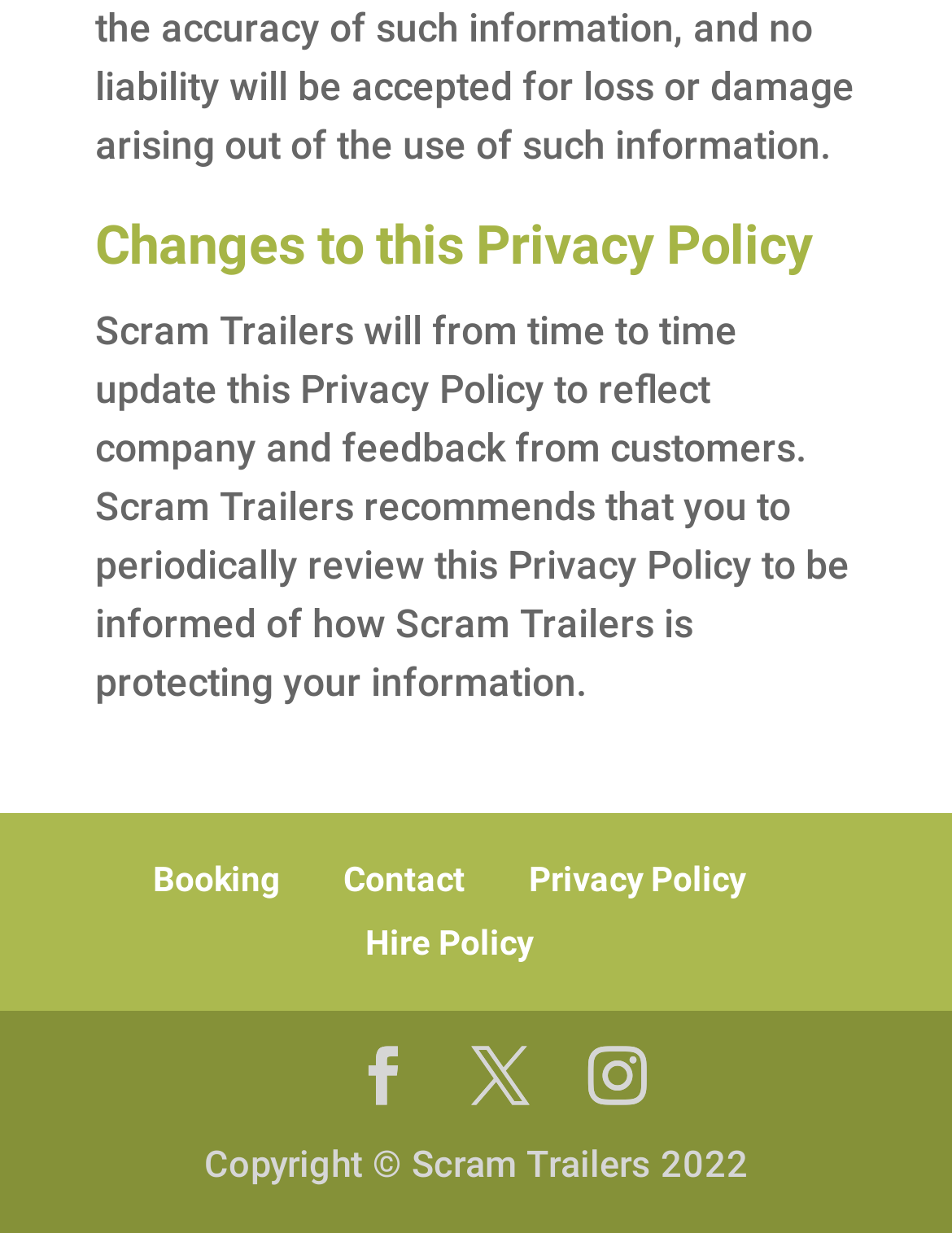Given the description: "Privacy Policy", determine the bounding box coordinates of the UI element. The coordinates should be formatted as four float numbers between 0 and 1, [left, top, right, bottom].

[0.555, 0.698, 0.783, 0.729]